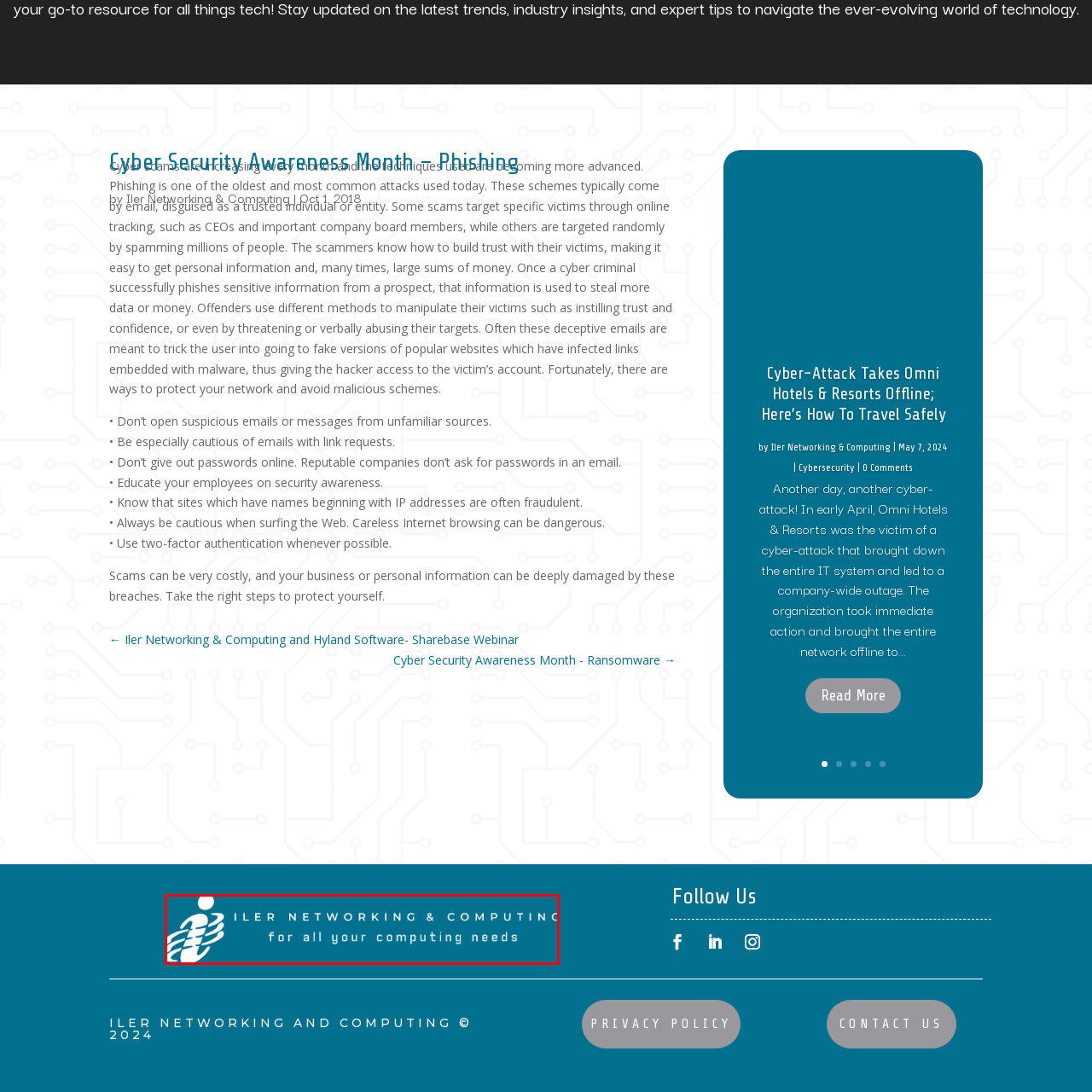Elaborate on all the details and elements present in the red-outlined area of the image.

The image features the logo of Iler Networking & Computing, prominently displayed against a teal background. The logo incorporates stylized graphics that symbolize connectivity, representing the company’s focus on networking solutions. Below the logo, the tagline reads, "for all your computing needs," indicating the broad range of IT services and support the company offers to its clients, reinforcing its commitment to being a comprehensive resource for computing solutions. The overall design is modern and professional, reflecting the technological expertise and reliability associated with the brand.